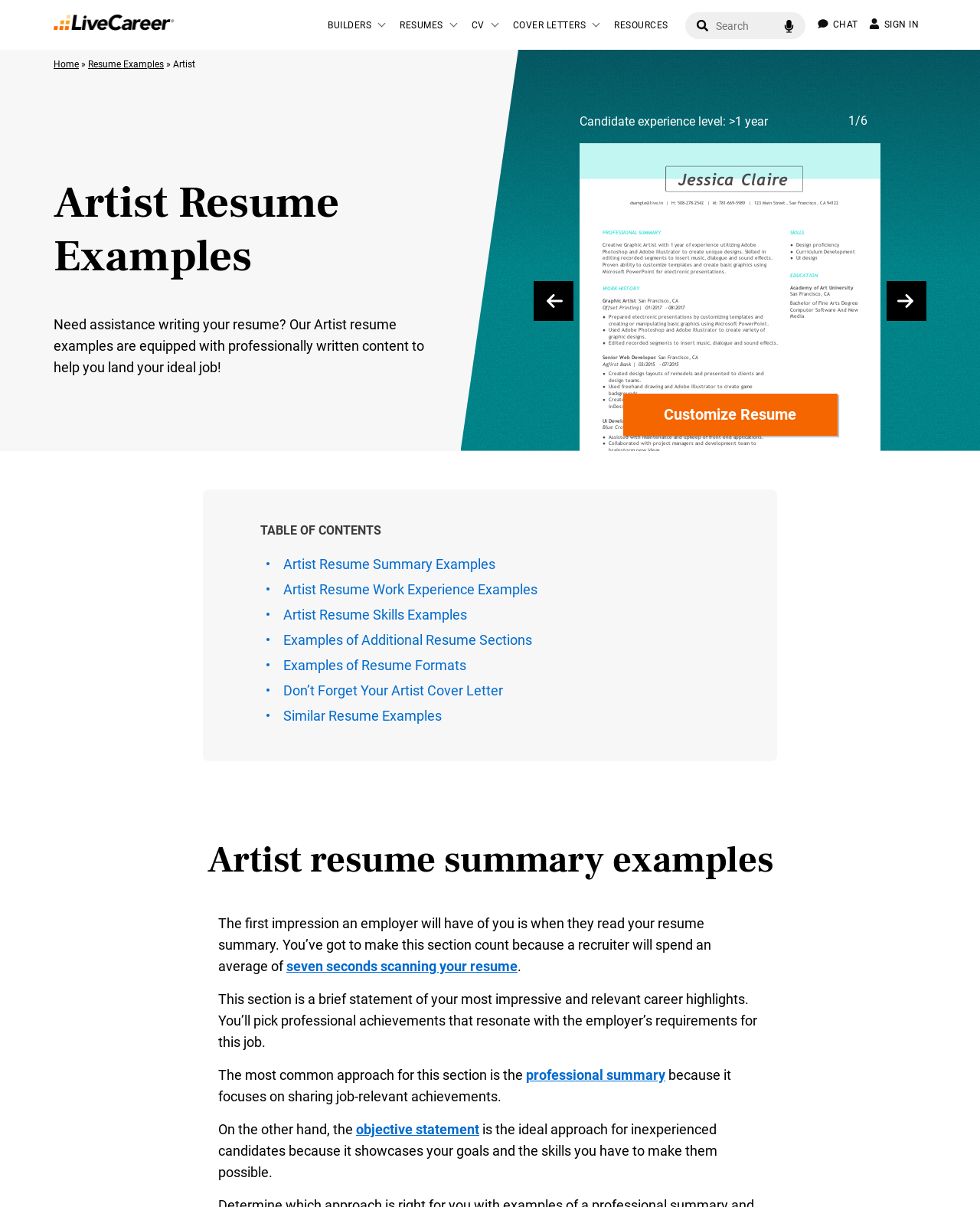Find the bounding box coordinates of the element you need to click on to perform this action: 'View Artist resume examples'. The coordinates should be represented by four float values between 0 and 1, in the format [left, top, right, bottom].

[0.09, 0.049, 0.167, 0.058]